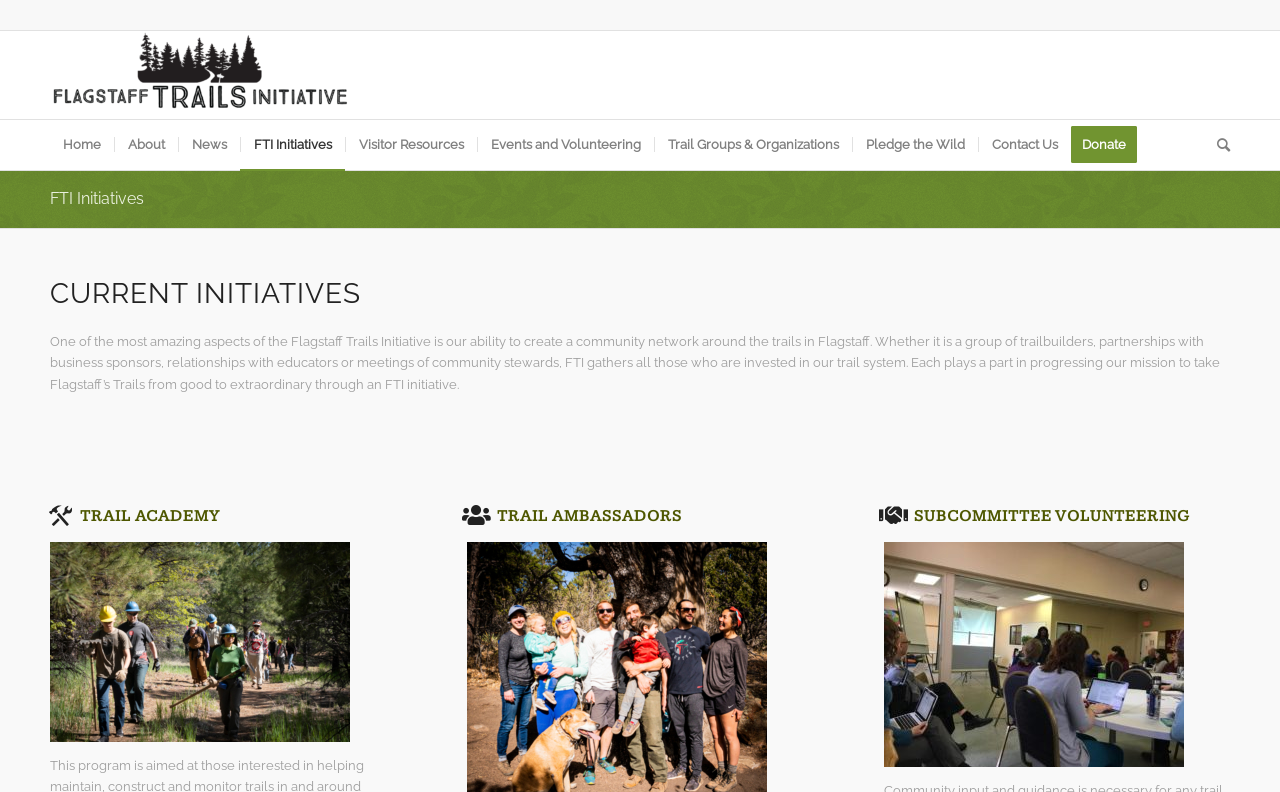Locate the UI element described as follows: "Donate". Return the bounding box coordinates as four float numbers between 0 and 1 in the order [left, top, right, bottom].

[0.837, 0.152, 0.898, 0.215]